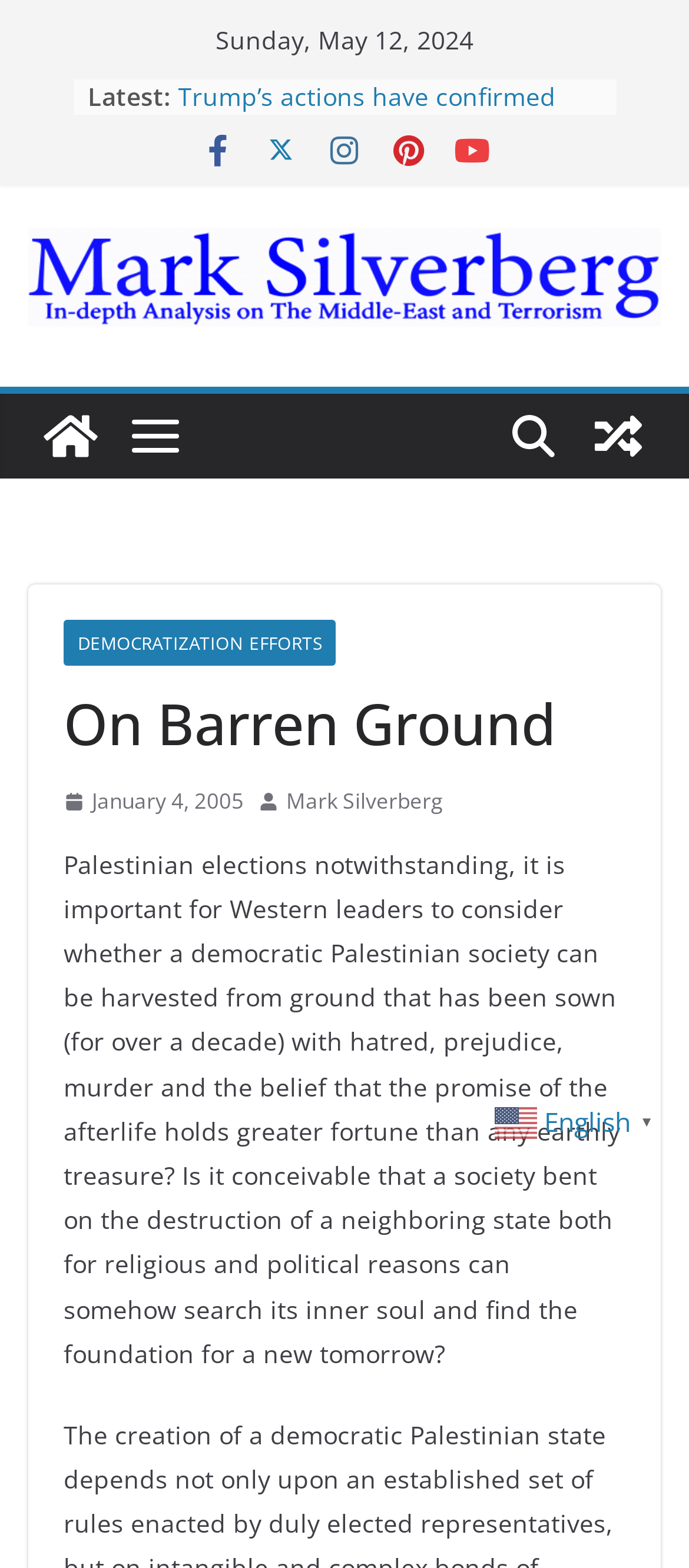Identify the bounding box coordinates of the section that should be clicked to achieve the task described: "Change language to English".

[0.718, 0.701, 0.962, 0.726]